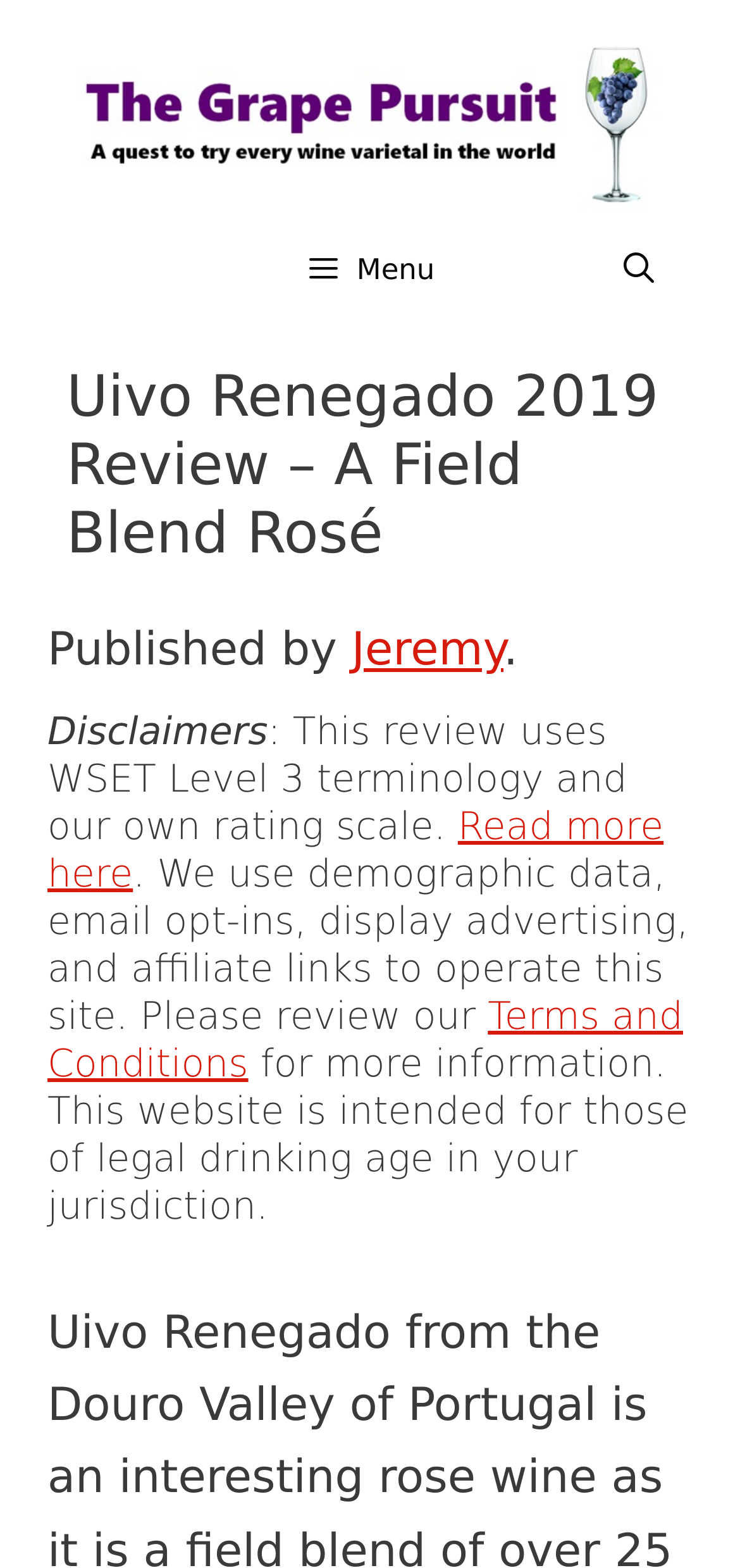Bounding box coordinates are given in the format (top-left x, top-left y, bottom-right x, bottom-right y). All values should be floating point numbers between 0 and 1. Provide the bounding box coordinate for the UI element described as: Read more here

[0.064, 0.512, 0.897, 0.571]